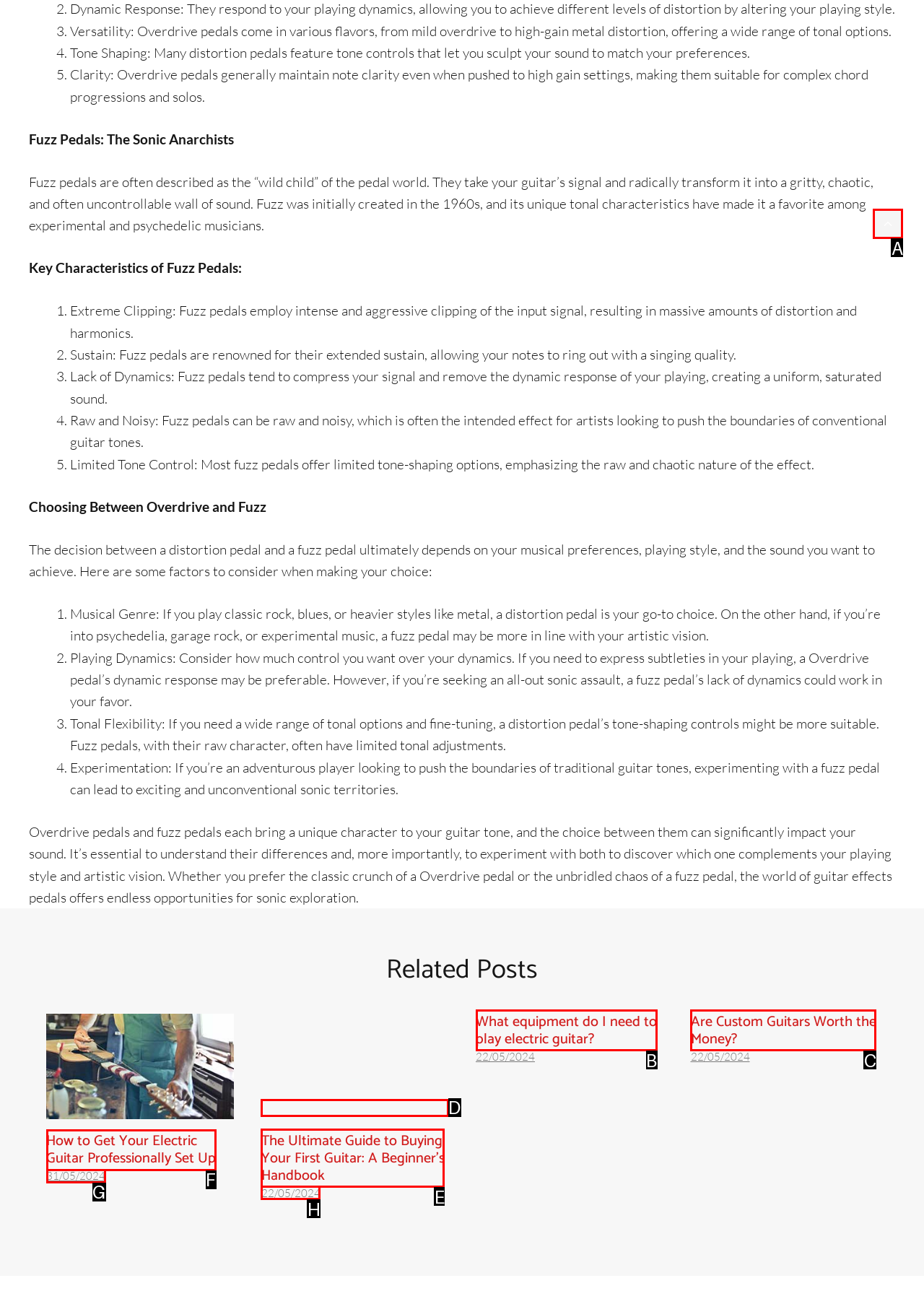Identify the letter of the option that should be selected to accomplish the following task: Scroll back to top. Provide the letter directly.

A